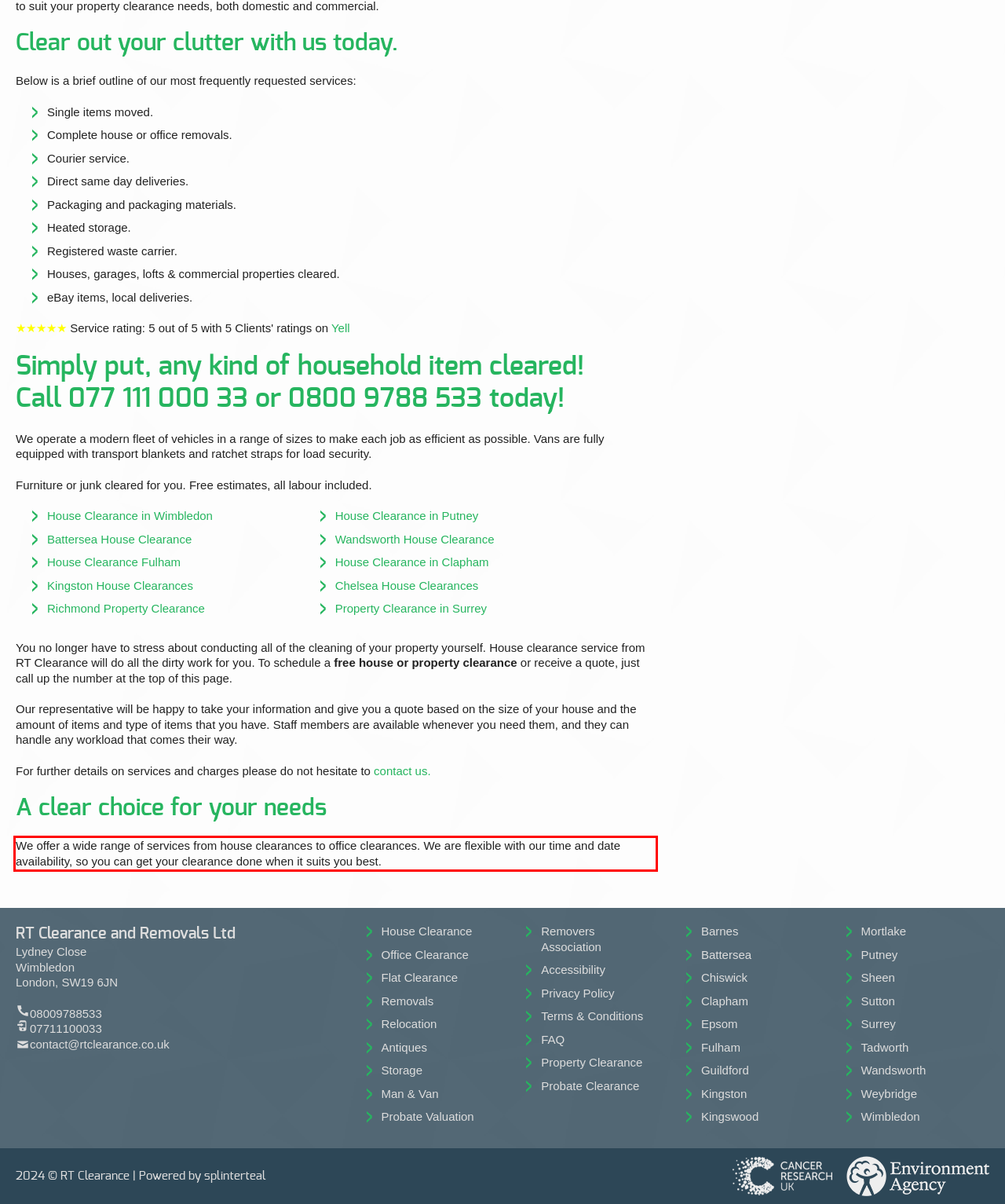From the given screenshot of a webpage, identify the red bounding box and extract the text content within it.

We offer a wide range of services from house clearances to office clearances. We are flexible with our time and date availability, so you can get your clearance done when it suits you best.